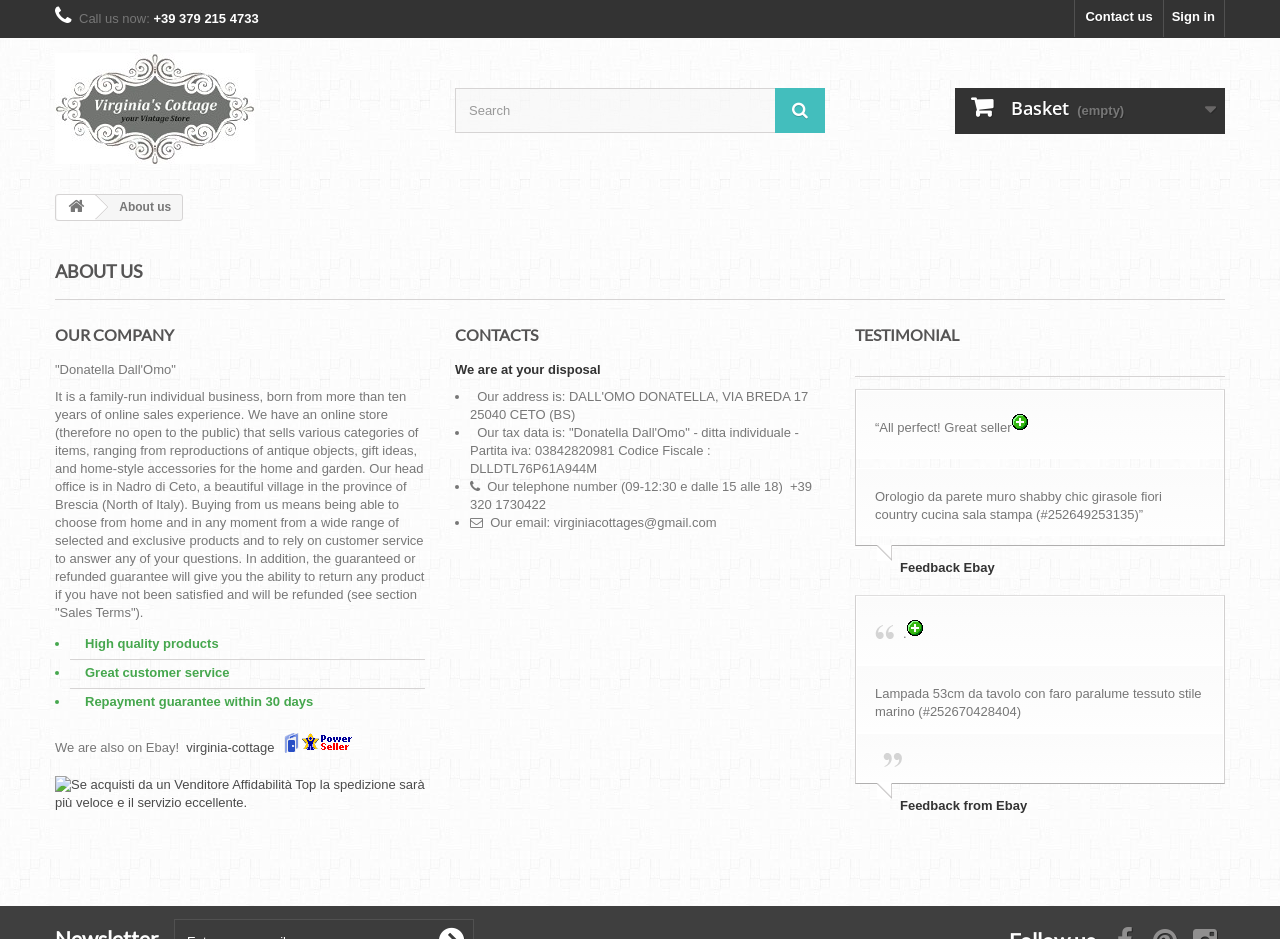Could you please study the image and provide a detailed answer to the question:
What is the guarantee period for repayment?

The guarantee period is mentioned in the list of benefits, as 'Repayment guarantee within 30 days'.